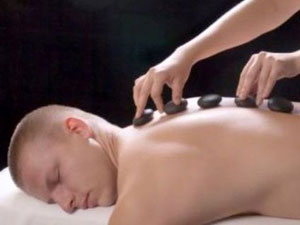What type of stones are used in stone therapy?
Could you answer the question with a detailed and thorough explanation?

According to the caption, stone therapy utilizes basalt or marble stones that absorb and retain heat to promote deep muscle release and alleviate tension, highlighting the specific types of stones used in this ancient practice.